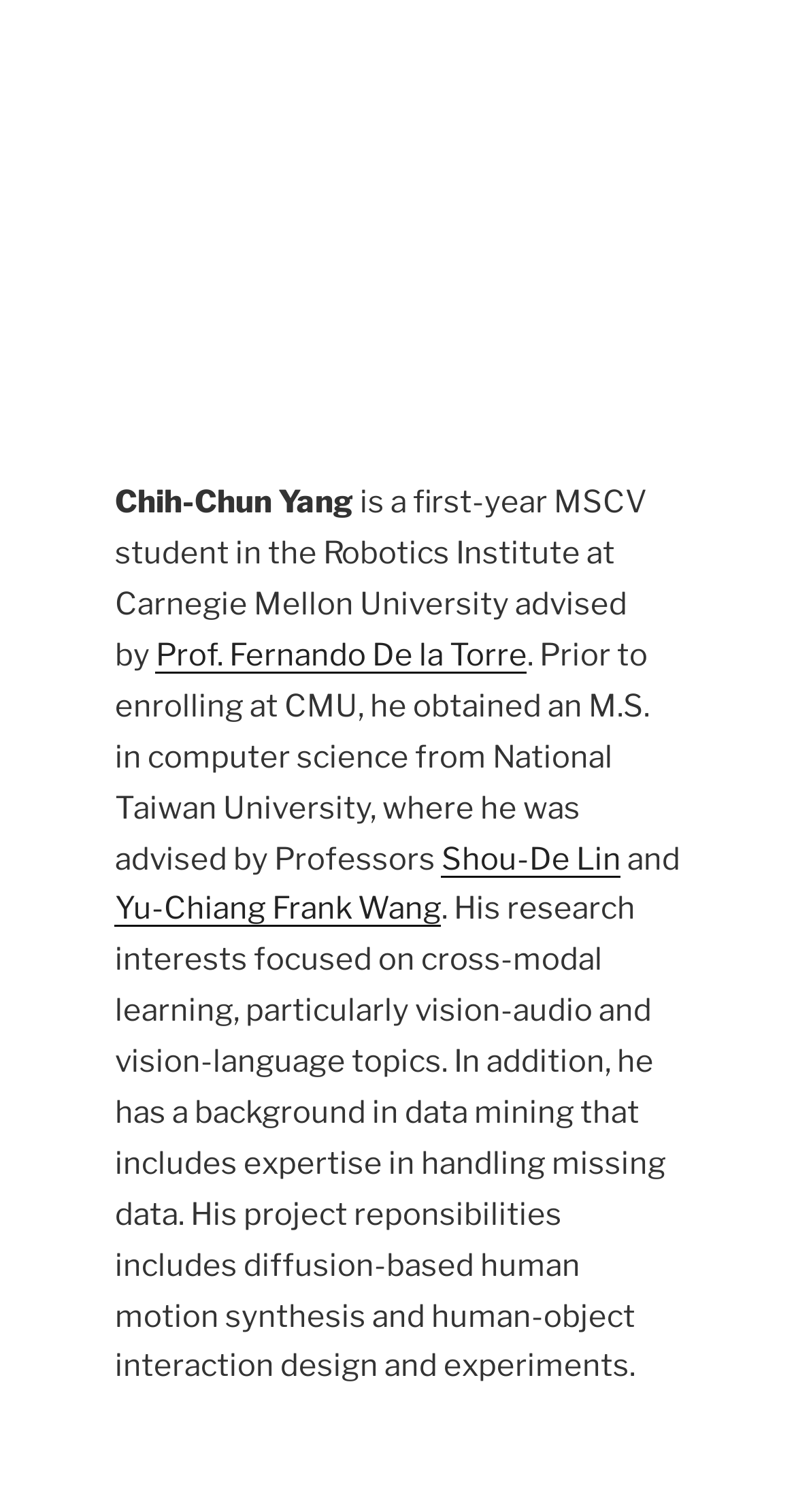Please provide a brief answer to the question using only one word or phrase: 
What are Chih-Chun Yang's research interests?

Cross-modal learning